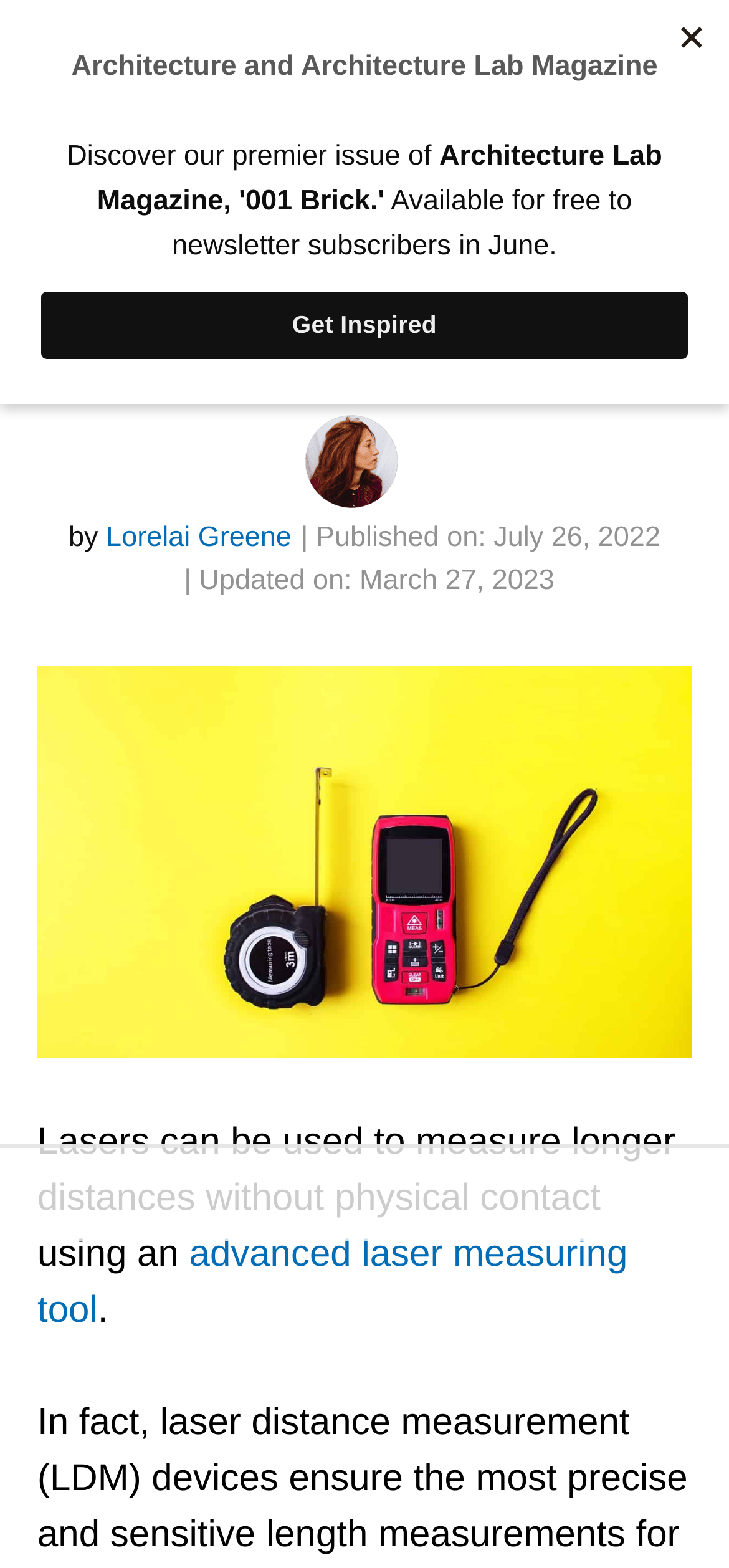Answer the question briefly using a single word or phrase: 
What is the topic of the article?

Measuring distance using laser